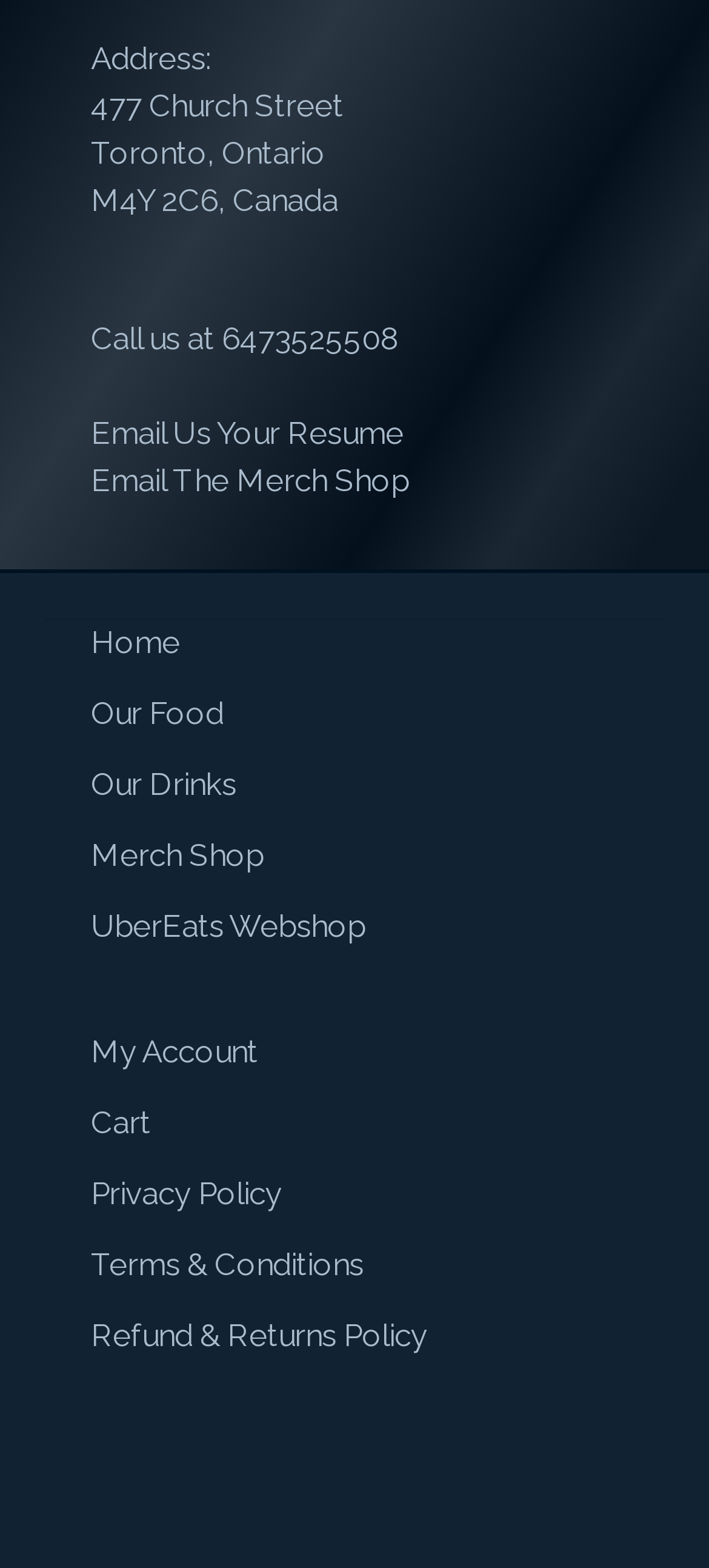What is the address of the restaurant?
Using the visual information, answer the question in a single word or phrase.

477 Church Street Toronto, Ontario M4Y 2C6, Canada